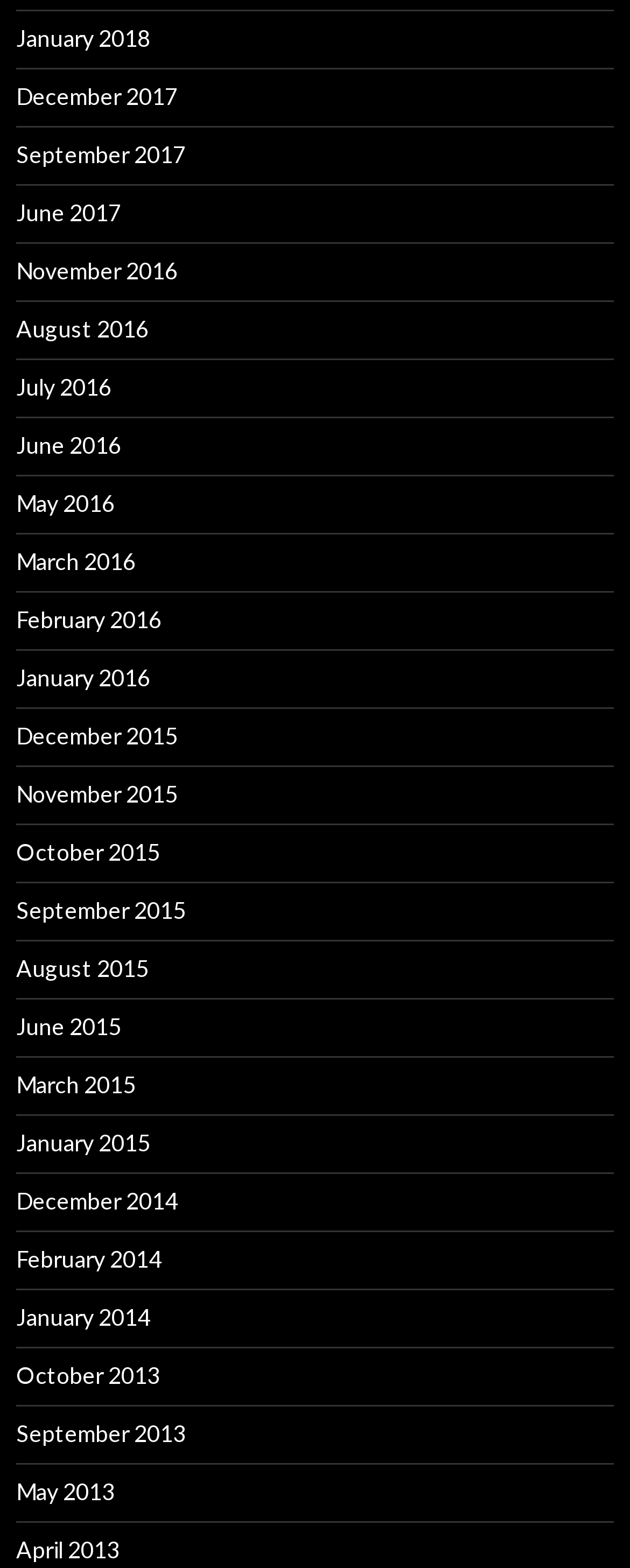Determine the bounding box coordinates of the clickable element to complete this instruction: "Open access". Provide the coordinates in the format of four float numbers between 0 and 1, [left, top, right, bottom].

None